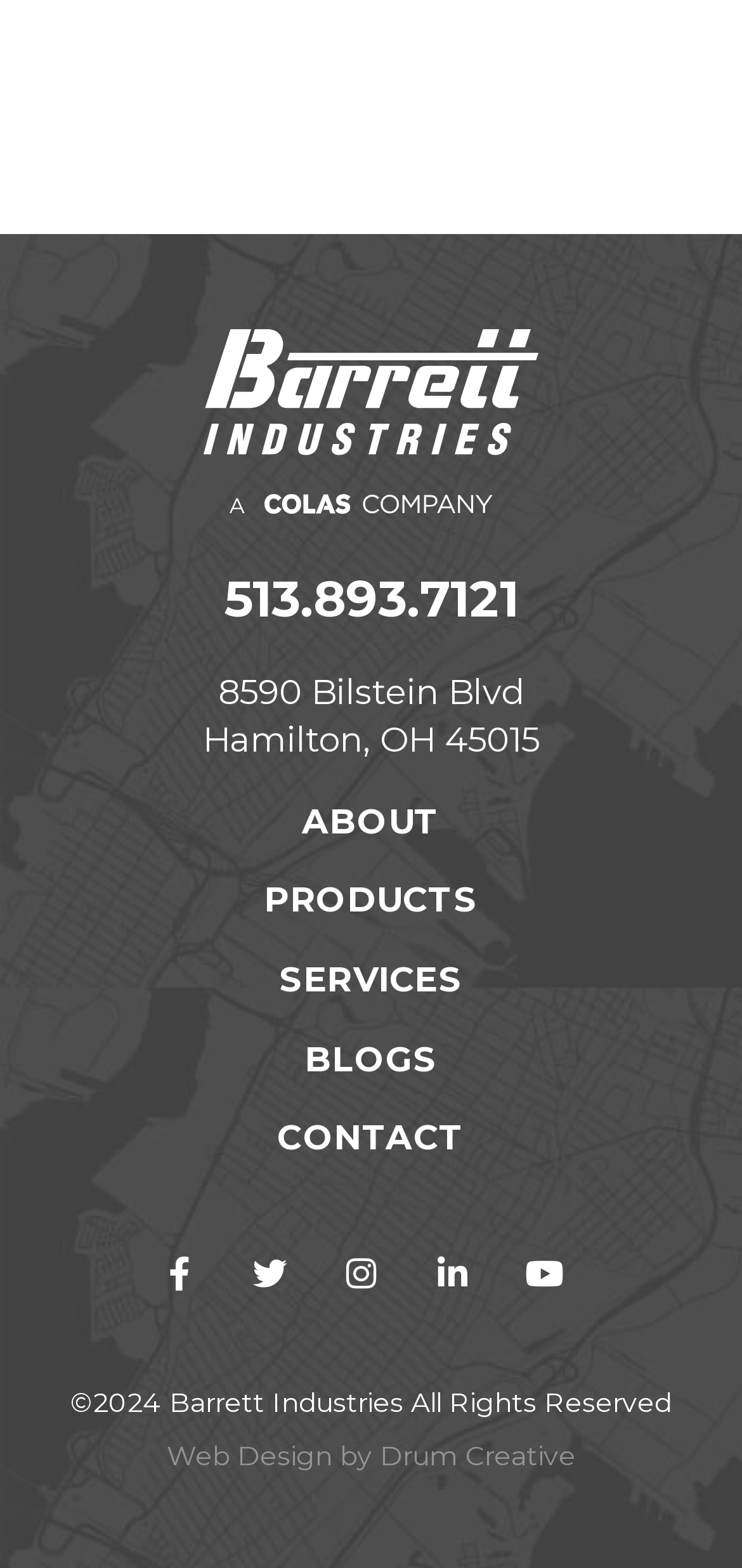What is the year of copyright on the webpage?
Refer to the screenshot and respond with a concise word or phrase.

2024